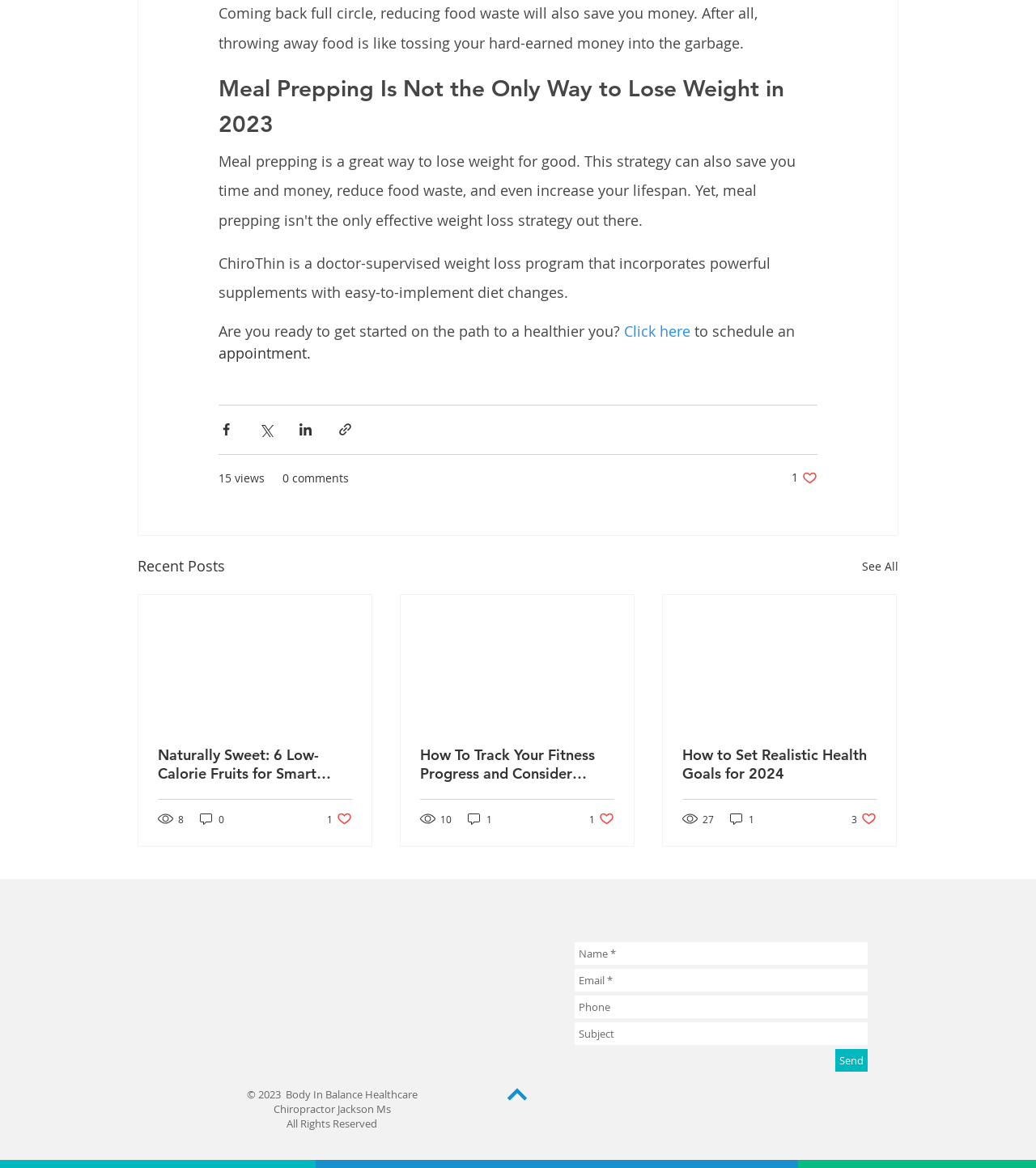What is the name of the healthcare provider?
Can you give a detailed and elaborate answer to the question?

I found the name of the healthcare provider by looking at the footer section of the webpage, where the copyright information is located. The text '© 2023 Body In Balance Healthcare' indicates the name of the healthcare provider.